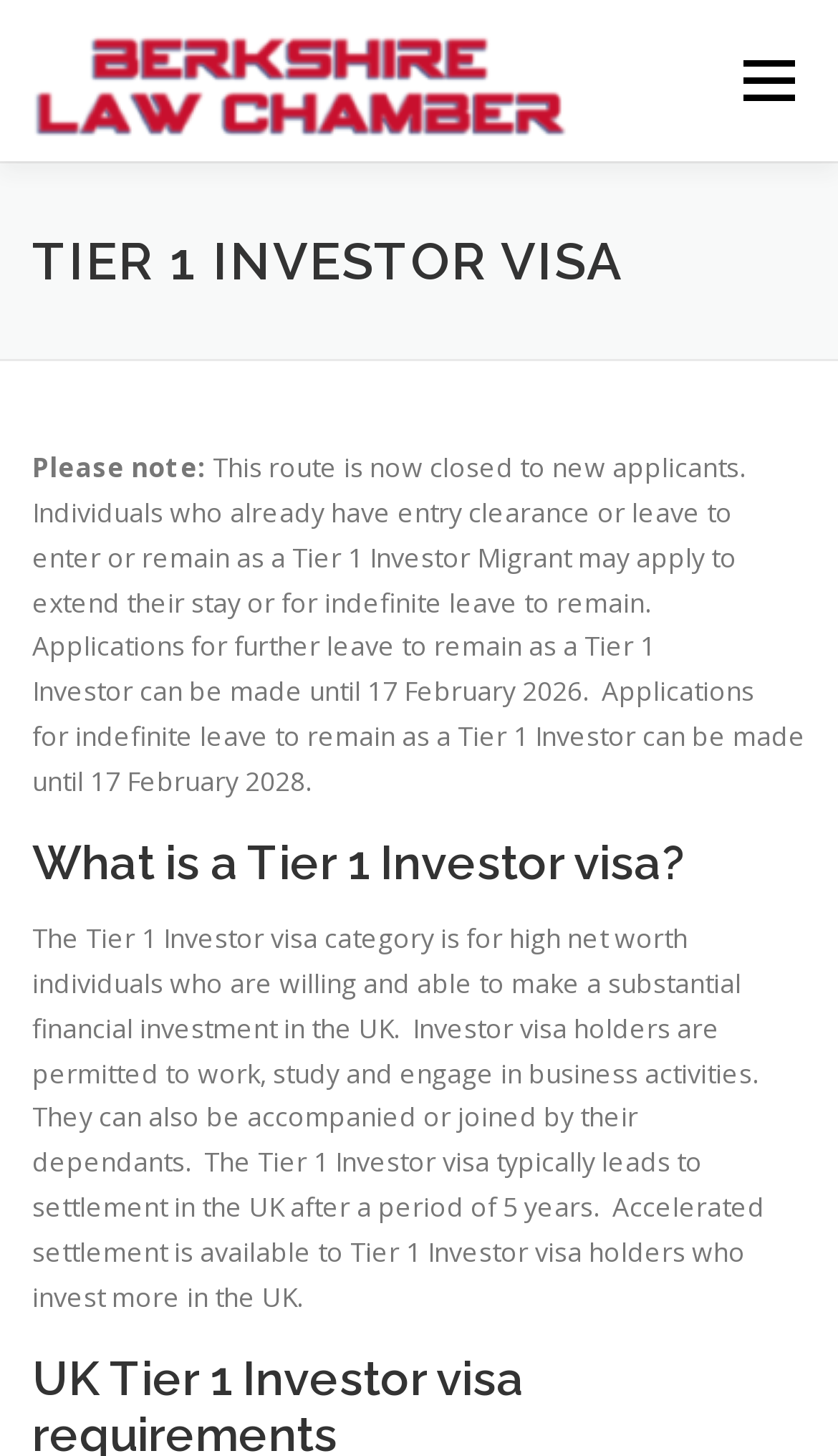Is the Tier 1 Investor visa route still open to new applicants?
Examine the screenshot and reply with a single word or phrase.

No